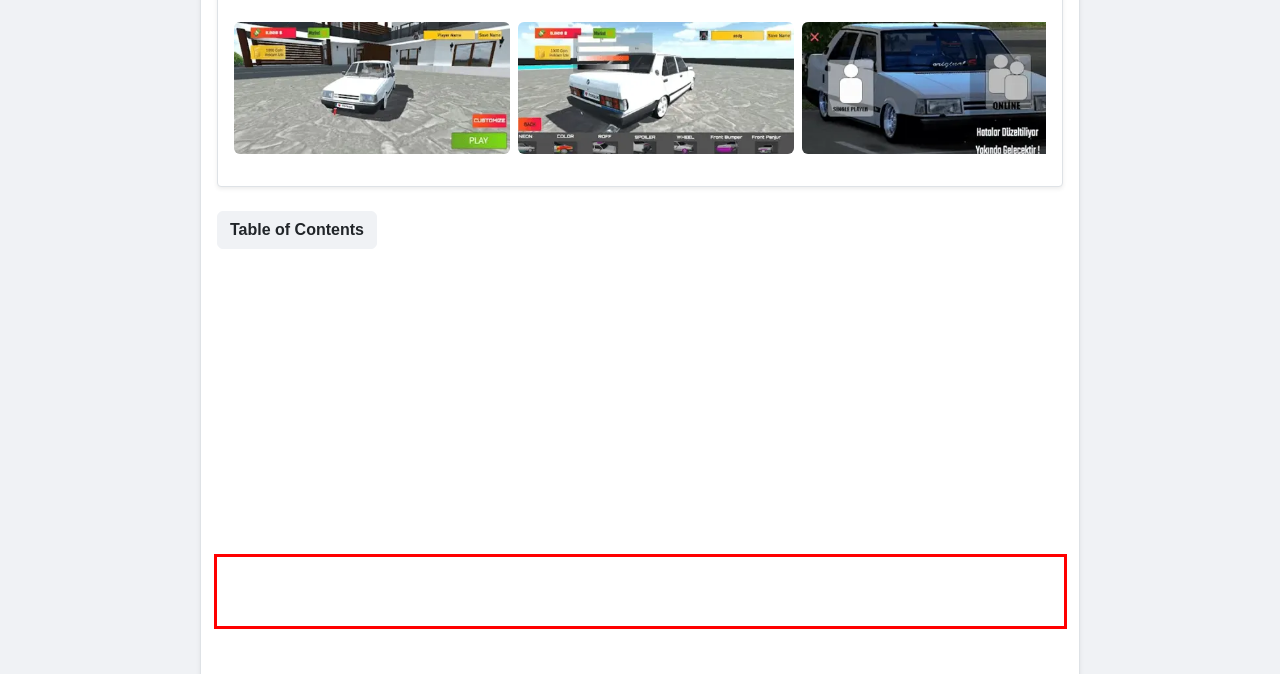Extract and provide the text found inside the red rectangle in the screenshot of the webpage.

The realistic driving experience cannot get better anywhere else. With in-depth features and attributes, this gaming platform has the full list of modifications waiting for you. Get your first Tofaş and dent it into any shape you like. It is time to head out of the workshop and show off your creativity on the road to other people.